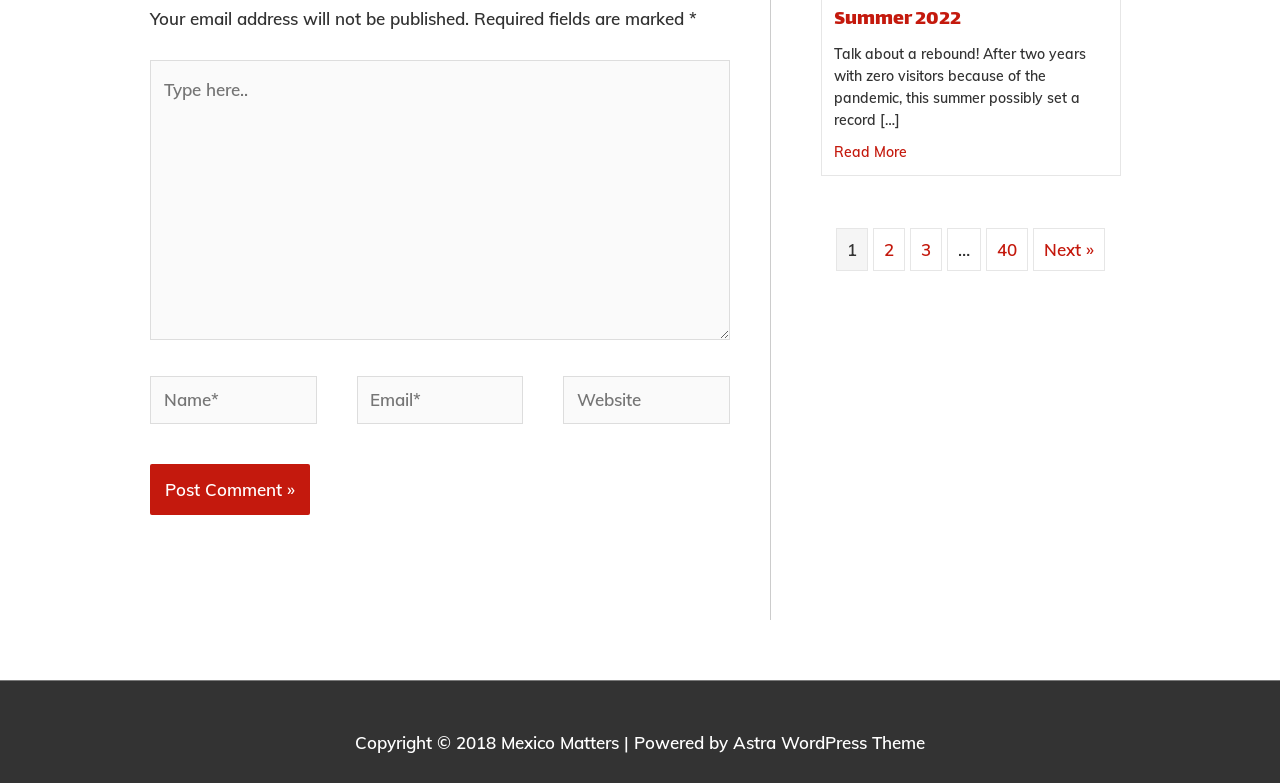Please locate the clickable area by providing the bounding box coordinates to follow this instruction: "Post a comment".

[0.117, 0.592, 0.242, 0.658]